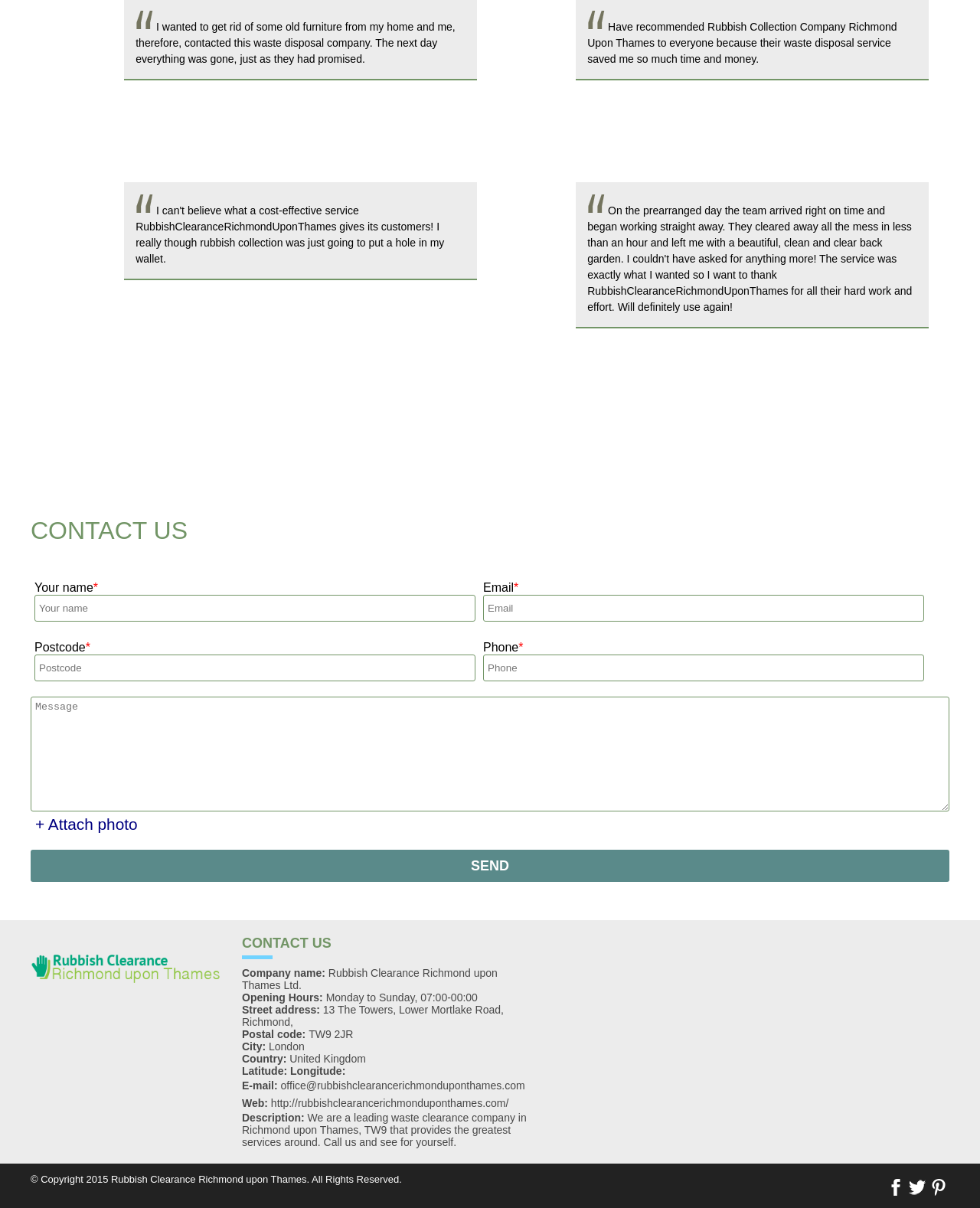Use the details in the image to answer the question thoroughly: 
What is the purpose of the 'SEND' button?

I inferred the purpose of the 'SEND' button by looking at its location on the webpage, which is below the 'Message' textbox. The button is likely used to send a message to the company.